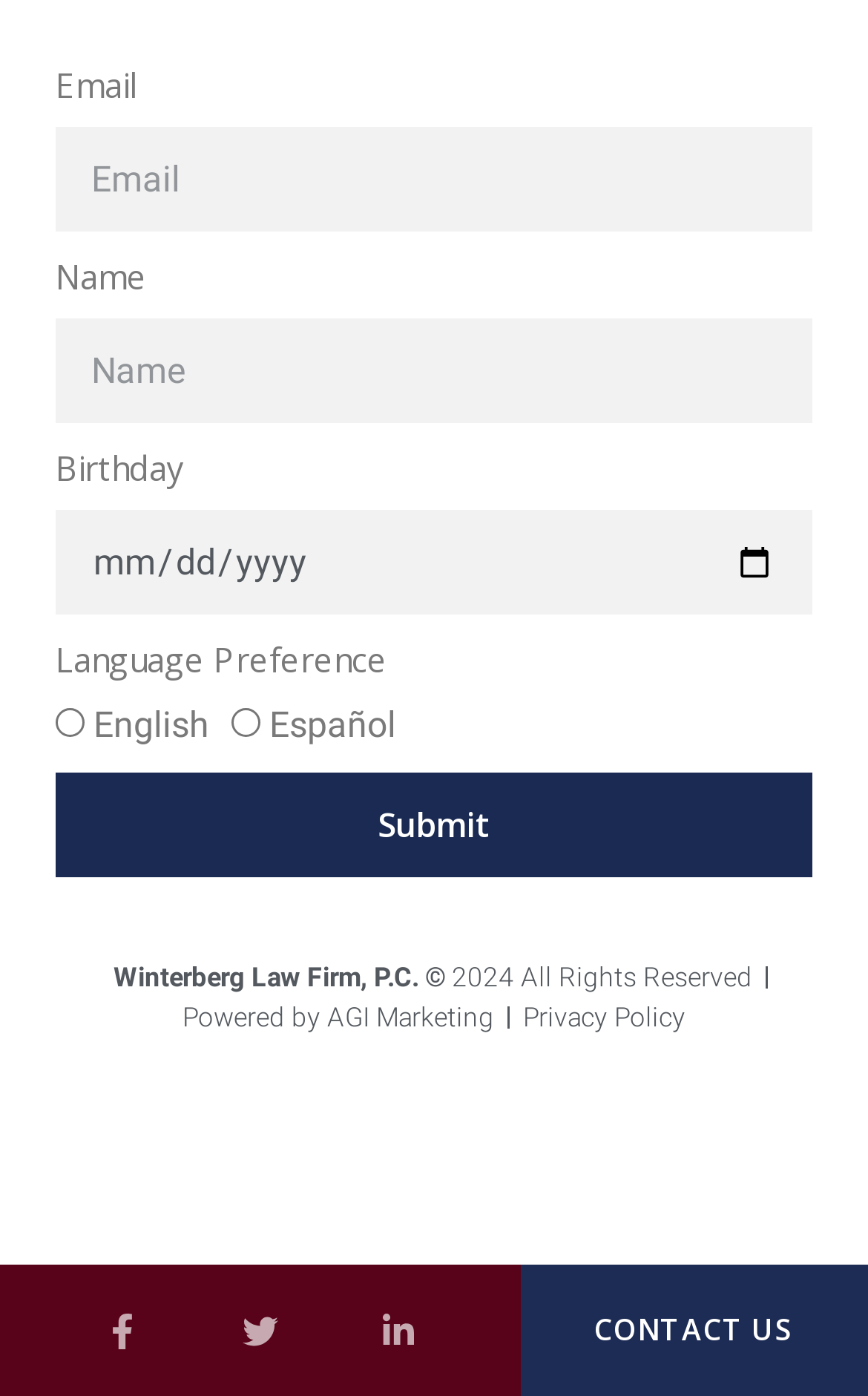Please answer the following query using a single word or phrase: 
What is the purpose of the 'Show date picker' button?

To select a date